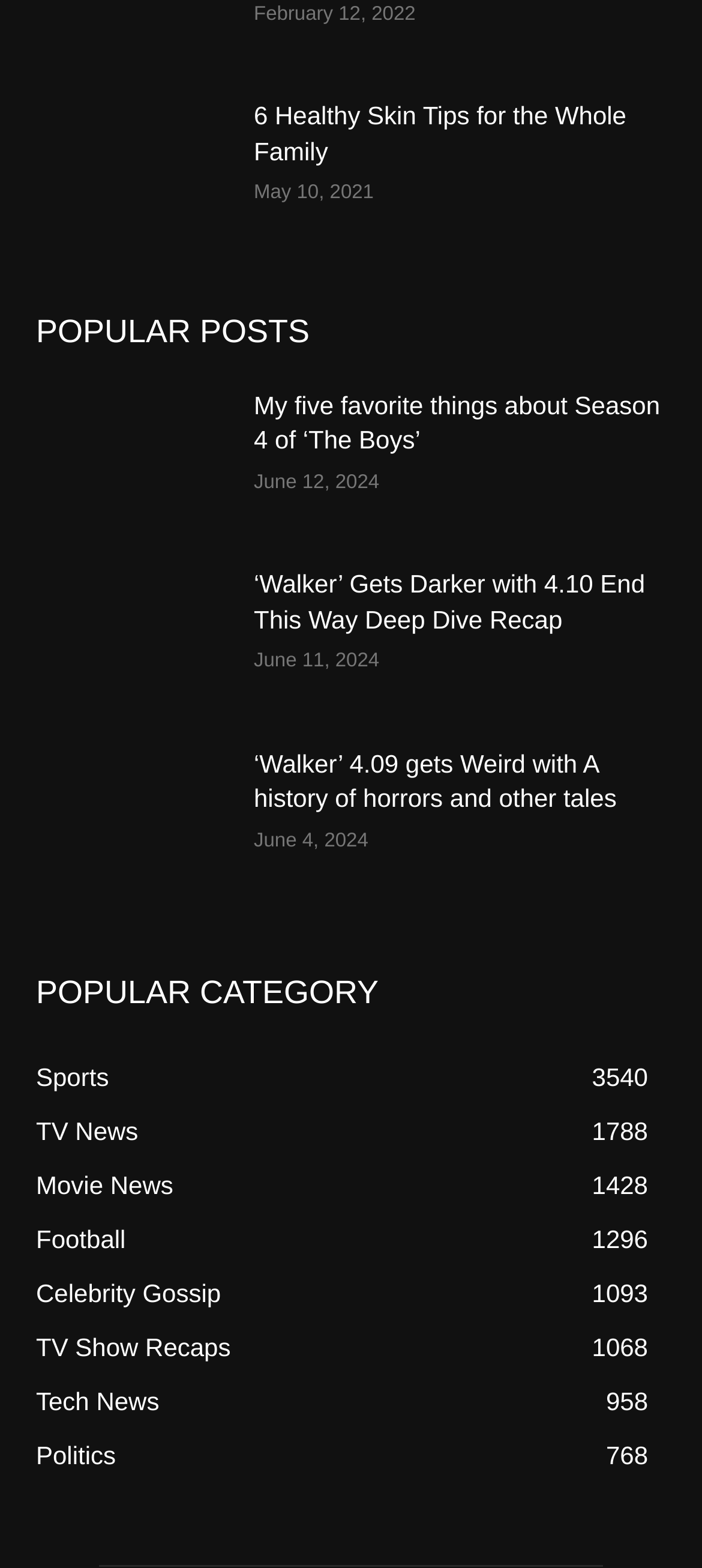Given the element description, predict the bounding box coordinates in the format (top-left x, top-left y, bottom-right x, bottom-right y), using floating point numbers between 0 and 1: Join Our Email list

None